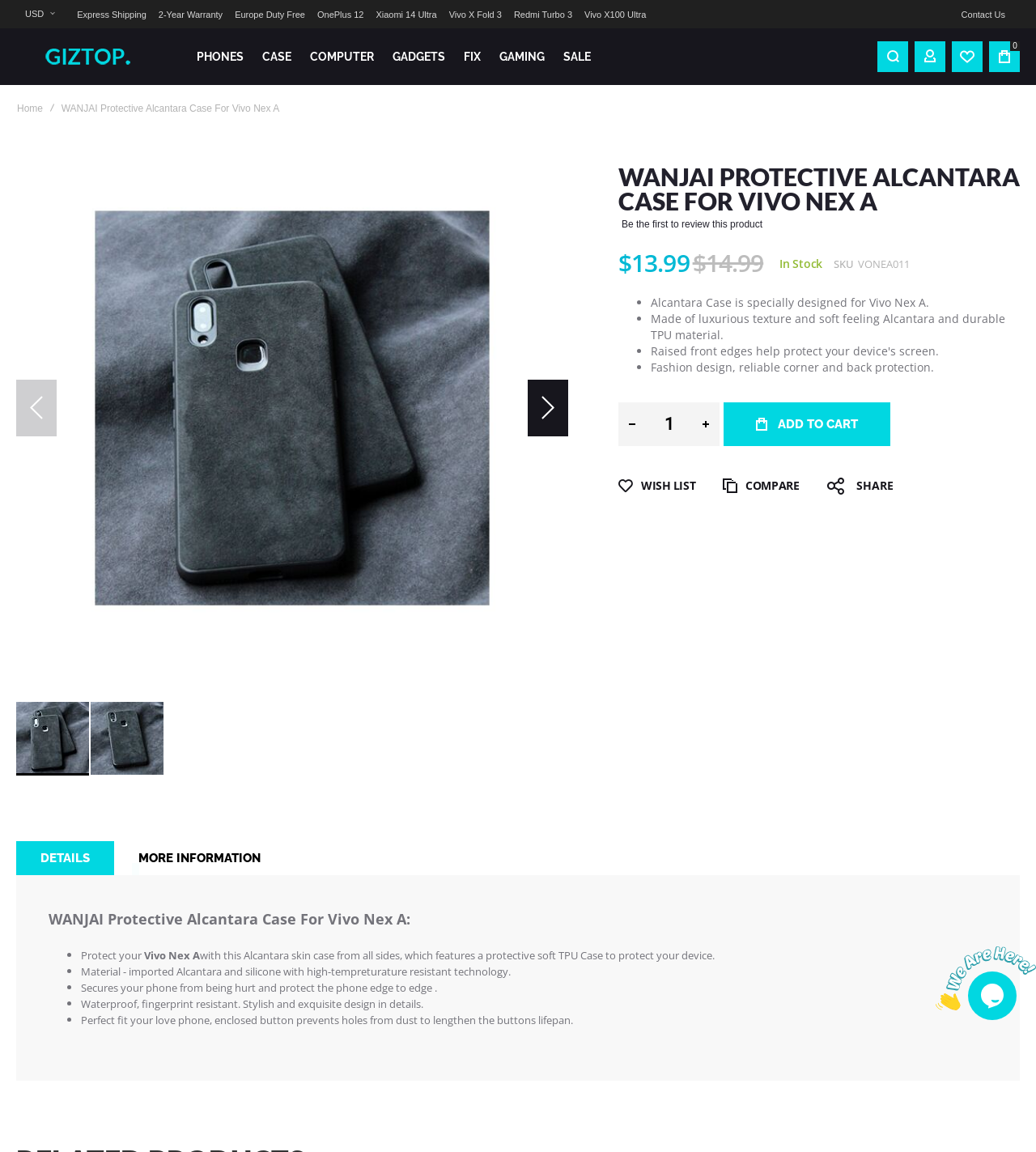Extract the bounding box coordinates of the UI element described: "aria-label="Next"". Provide the coordinates in the format [left, top, right, bottom] with values ranging from 0 to 1.

[0.525, 0.608, 0.548, 0.674]